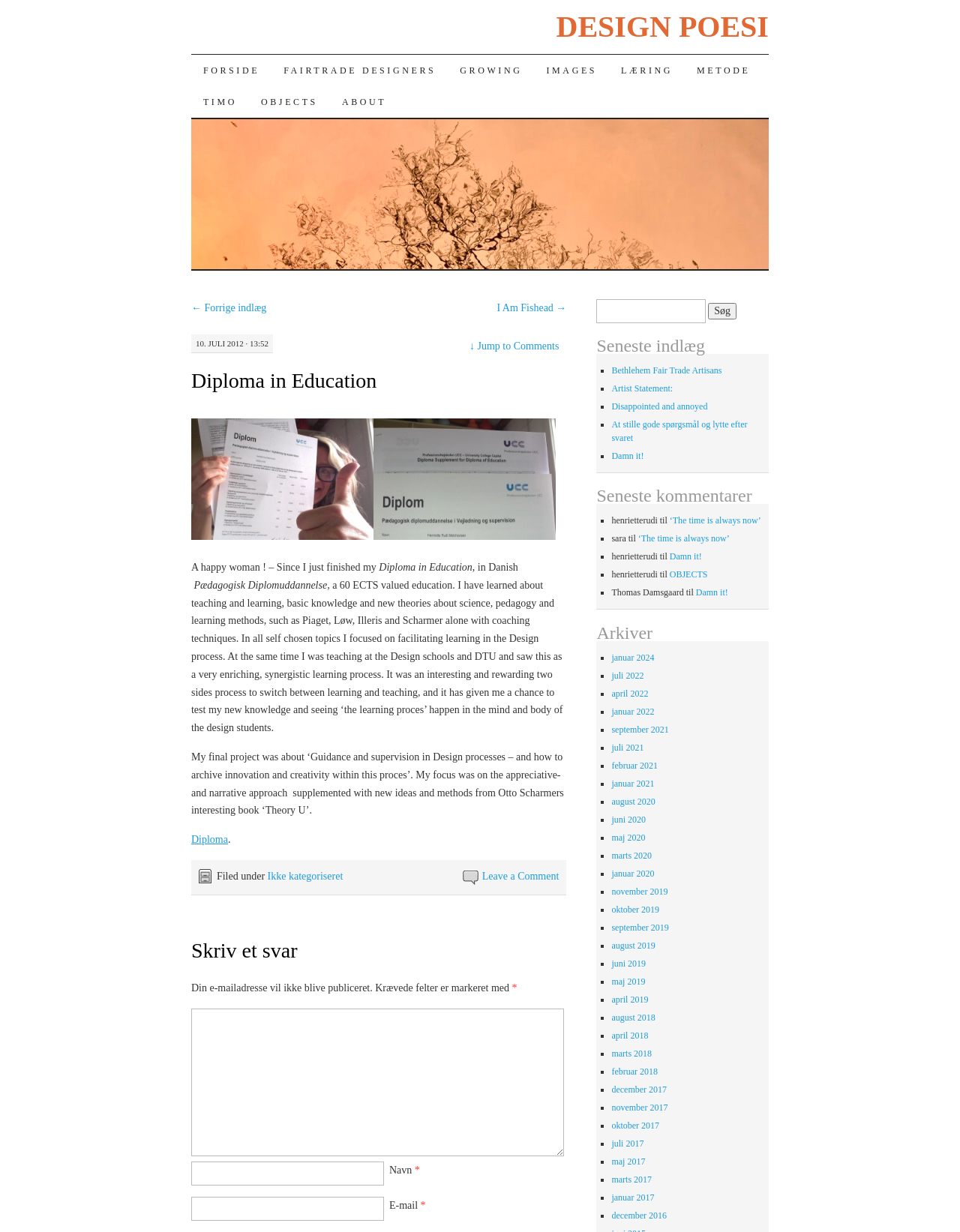Can you provide the bounding box coordinates for the element that should be clicked to implement the instruction: "Search for something"?

[0.621, 0.243, 0.735, 0.262]